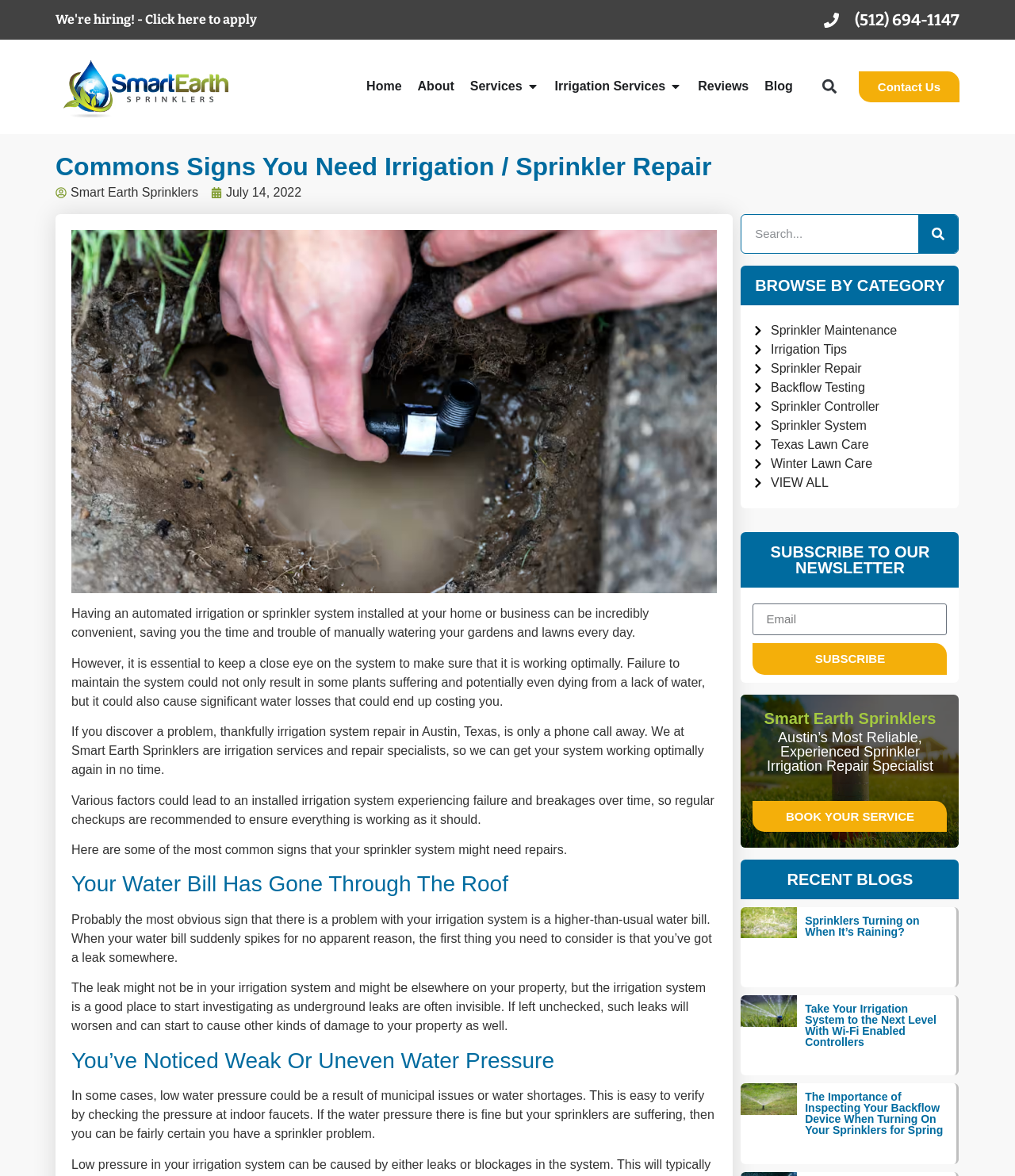What is the purpose of regular checkups for irrigation systems?
Based on the visual details in the image, please answer the question thoroughly.

According to the webpage, regular checkups are recommended to ensure that the irrigation system is working optimally, as various factors could lead to failure and breakages over time.